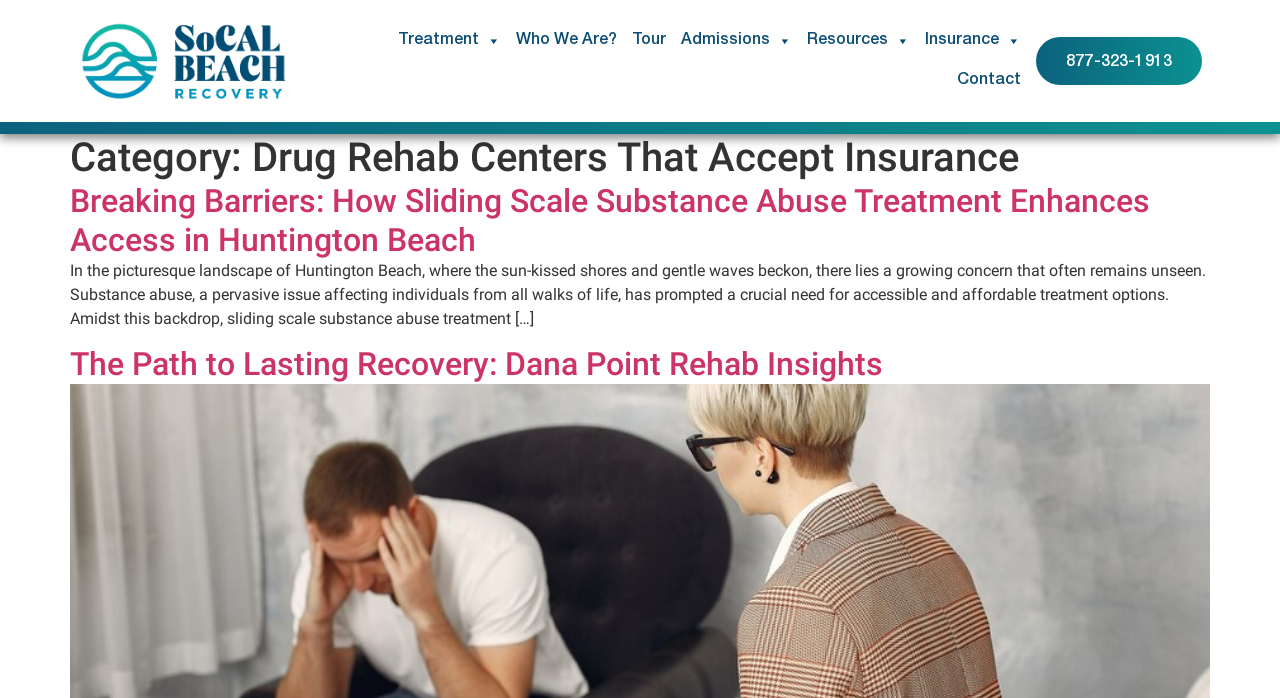Predict the bounding box of the UI element based on this description: "Who We Are?".

[0.391, 0.03, 0.482, 0.088]